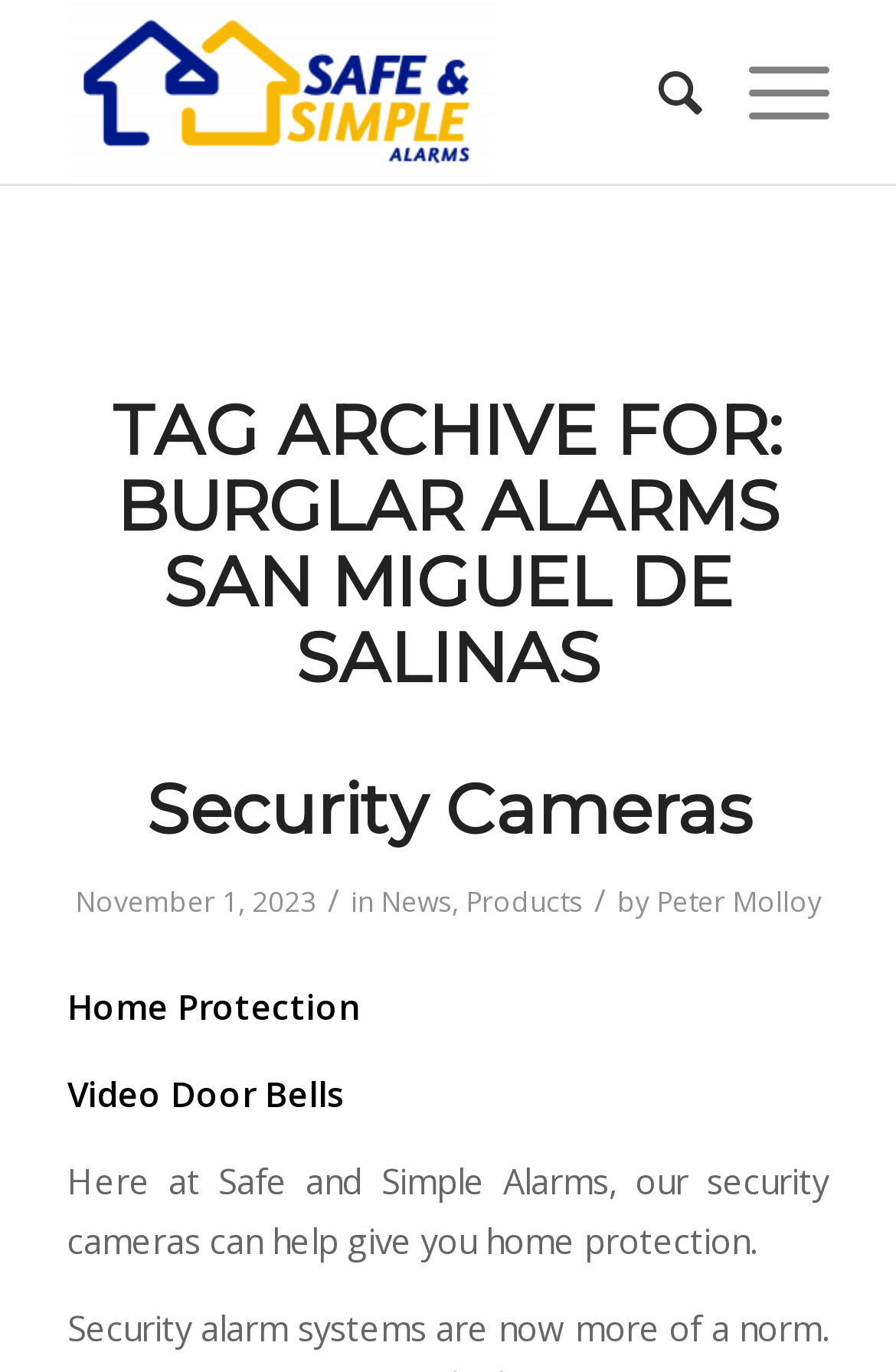Locate the bounding box for the described UI element: "alt="Safe & Simple Alarms"". Ensure the coordinates are four float numbers between 0 and 1, formatted as [left, top, right, bottom].

[0.075, 0.0, 0.755, 0.134]